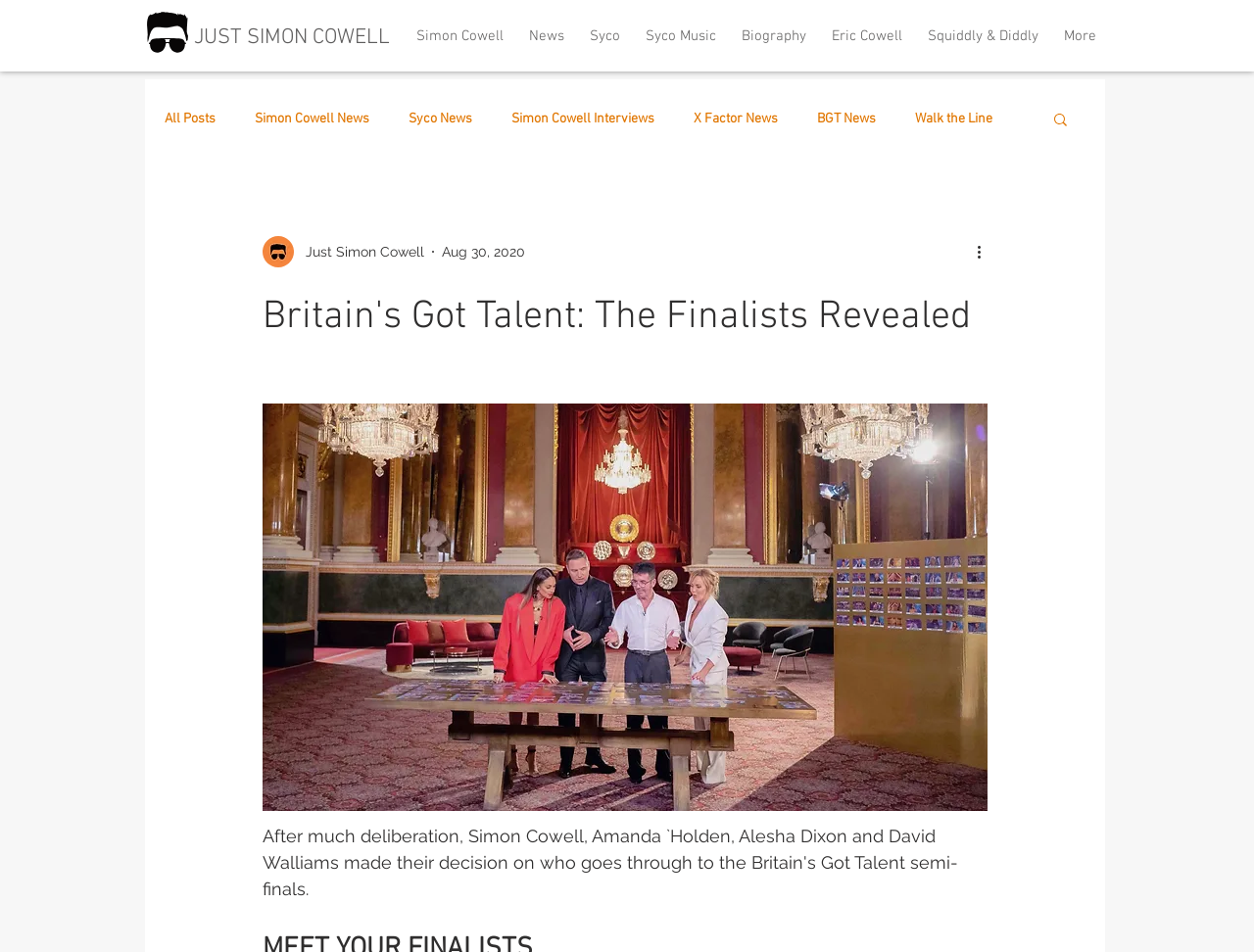What type of content is available on this webpage?
Based on the screenshot, respond with a single word or phrase.

News and blog posts